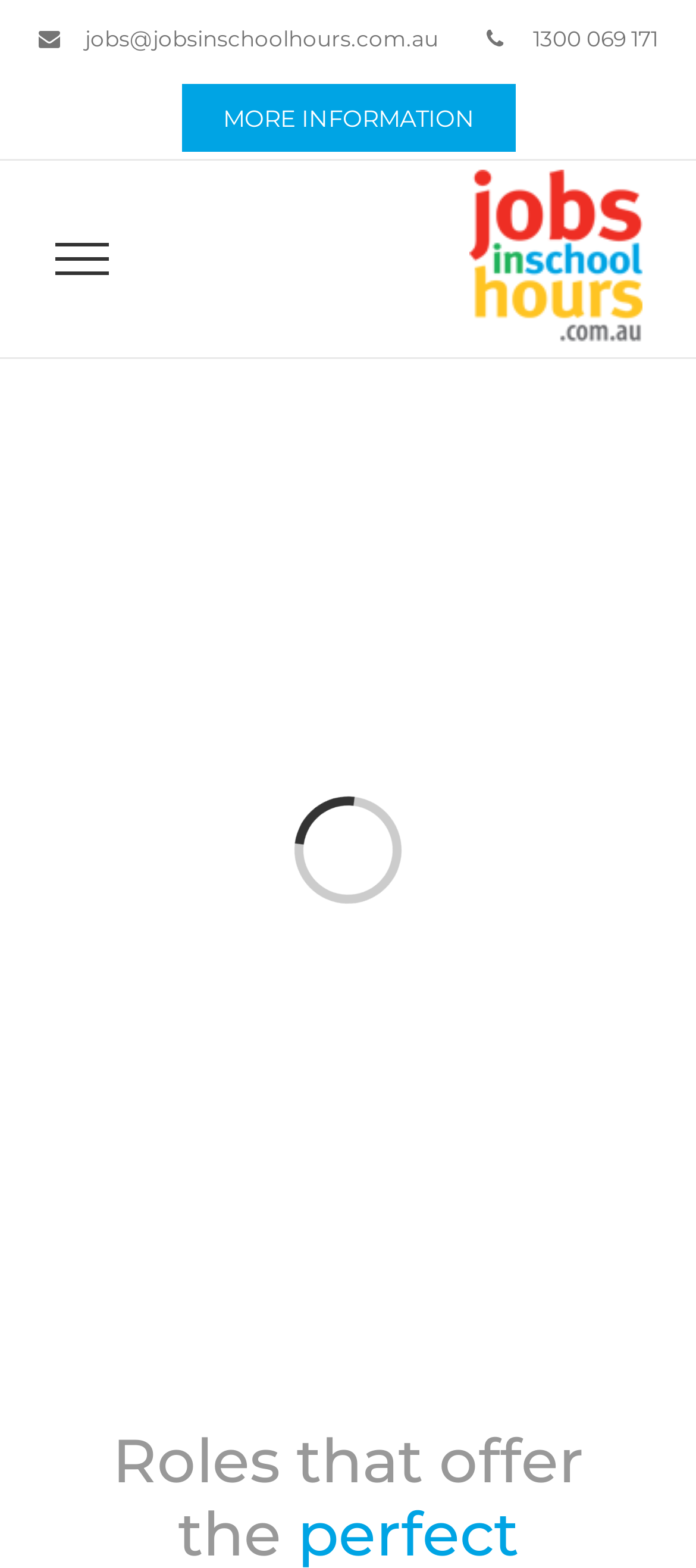Given the following UI element description: "jobs@jobsinschoolhours.com.au", find the bounding box coordinates in the webpage screenshot.

[0.022, 0.0, 0.663, 0.05]